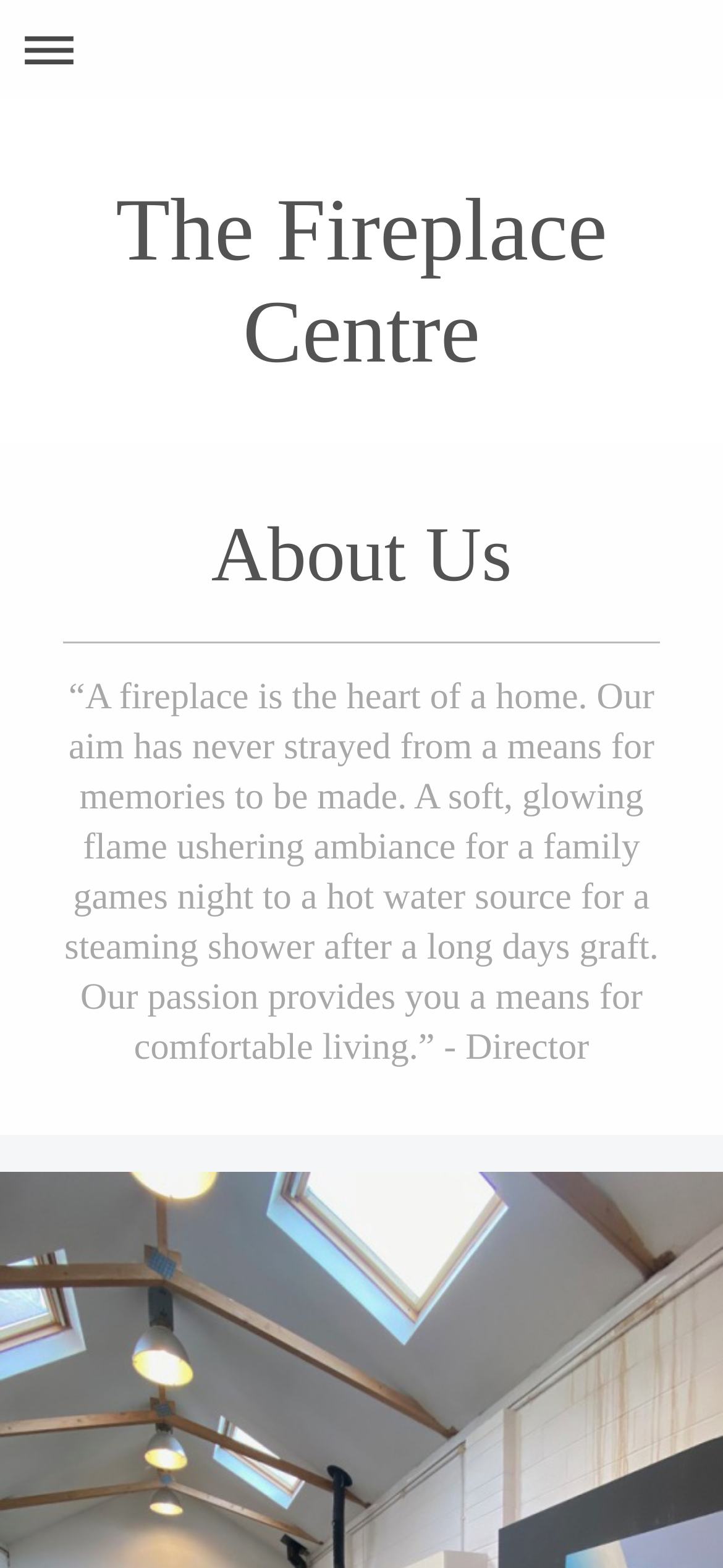Using the provided description: "Expand/collapse navigation", find the bounding box coordinates of the corresponding UI element. The output should be four float numbers between 0 and 1, in the format [left, top, right, bottom].

[0.013, 0.006, 0.987, 0.057]